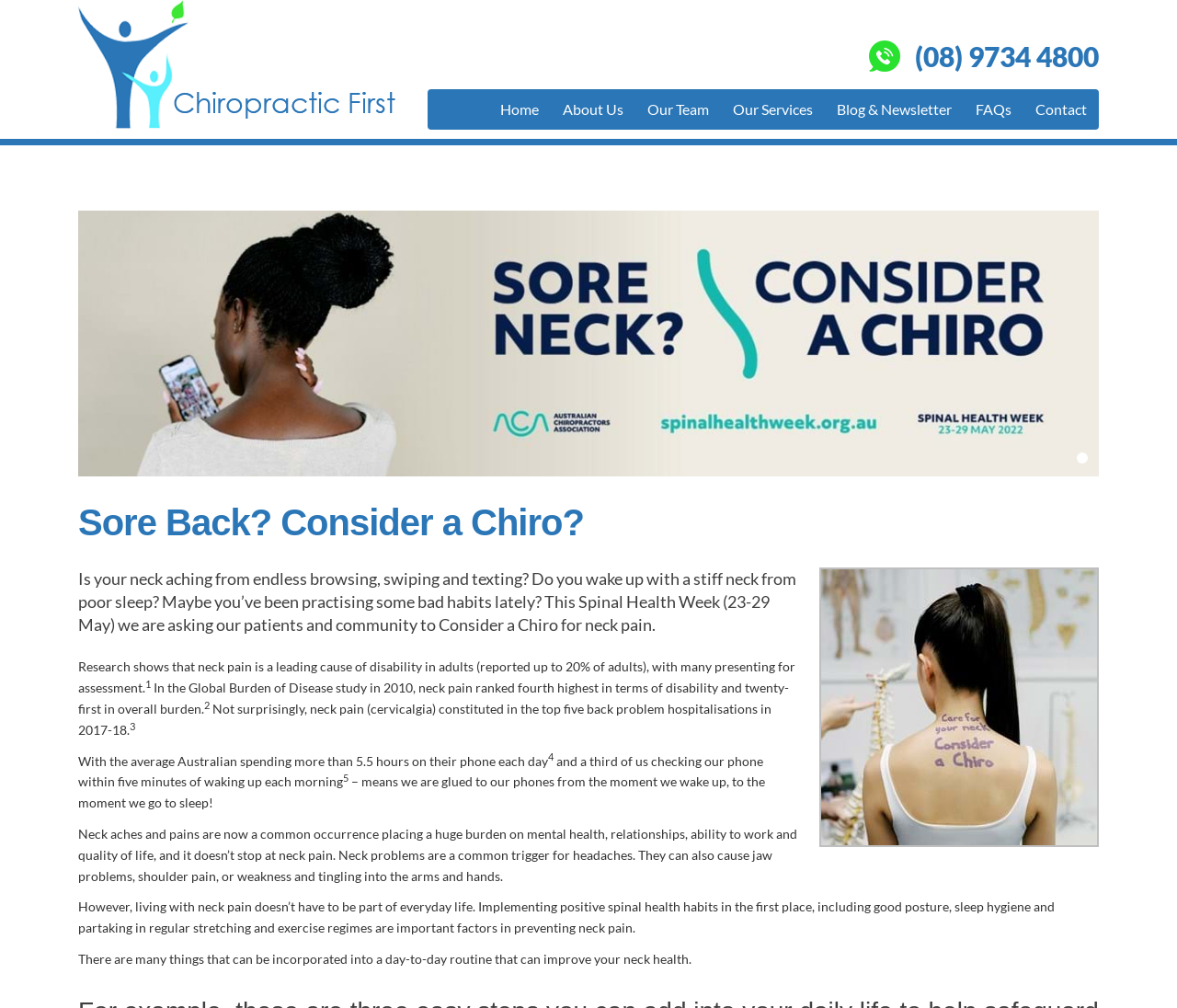Extract the primary heading text from the webpage.

Sore Back? Consider a Chiro?